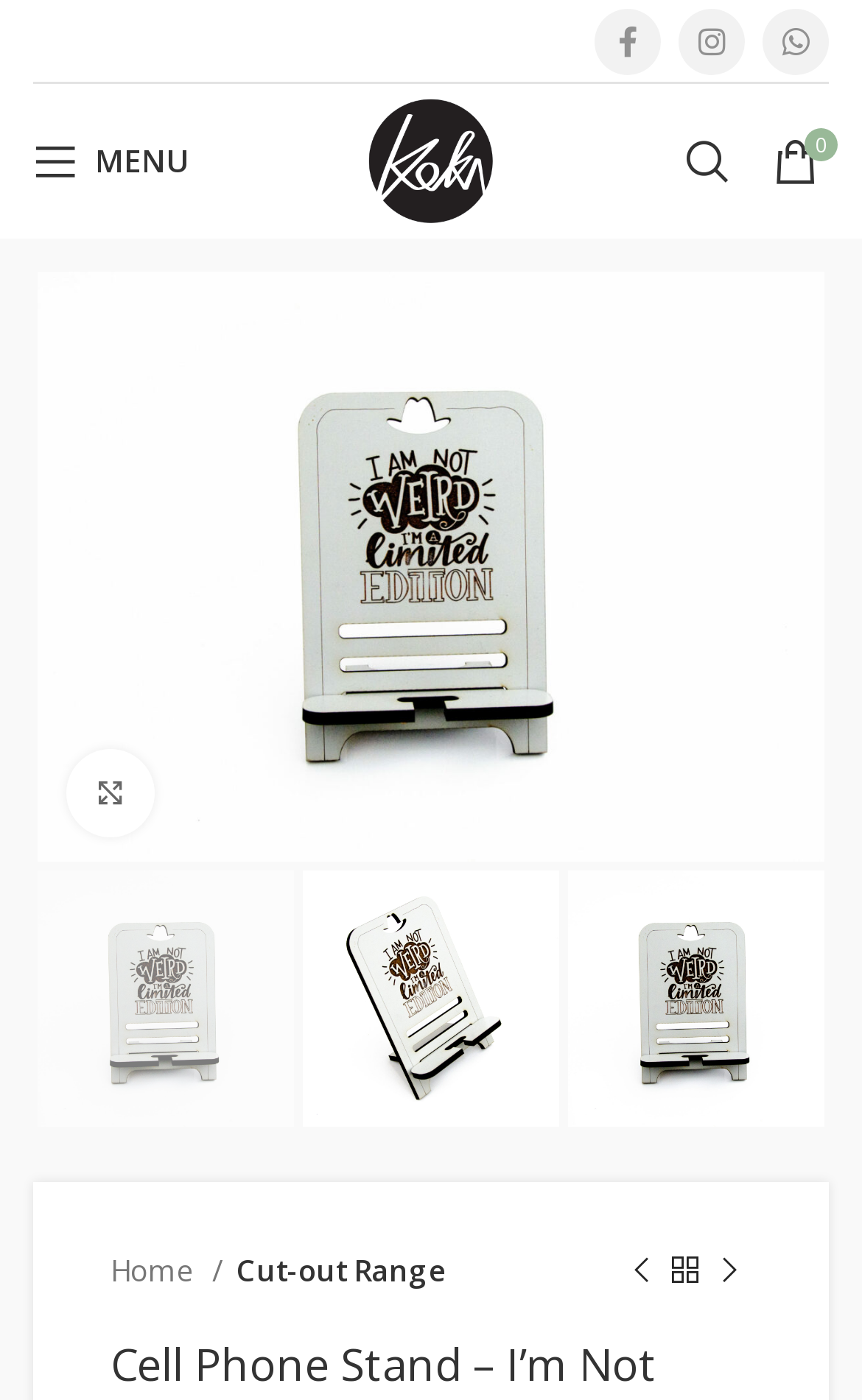Can you locate the main headline on this webpage and provide its text content?

Cell Phone Stand – I’m Not Weird